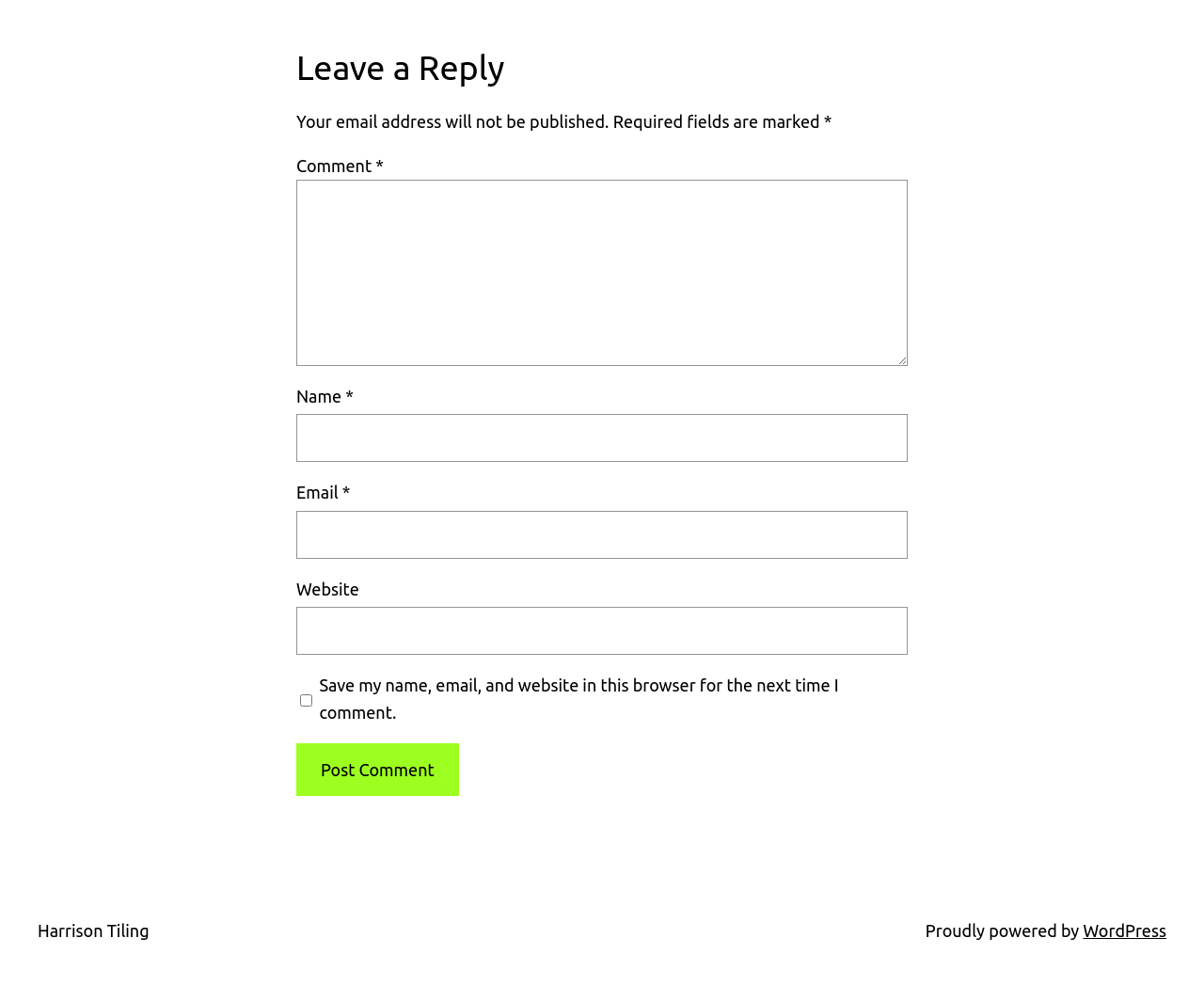What is the function of the checkbox?
Based on the image, answer the question in a detailed manner.

The checkbox is labeled as 'Save my name, email, and website in this browser for the next time I comment.' This suggests that the function of the checkbox is to save the user's information for future comments, making it easier for users to leave comments without re-entering their information.